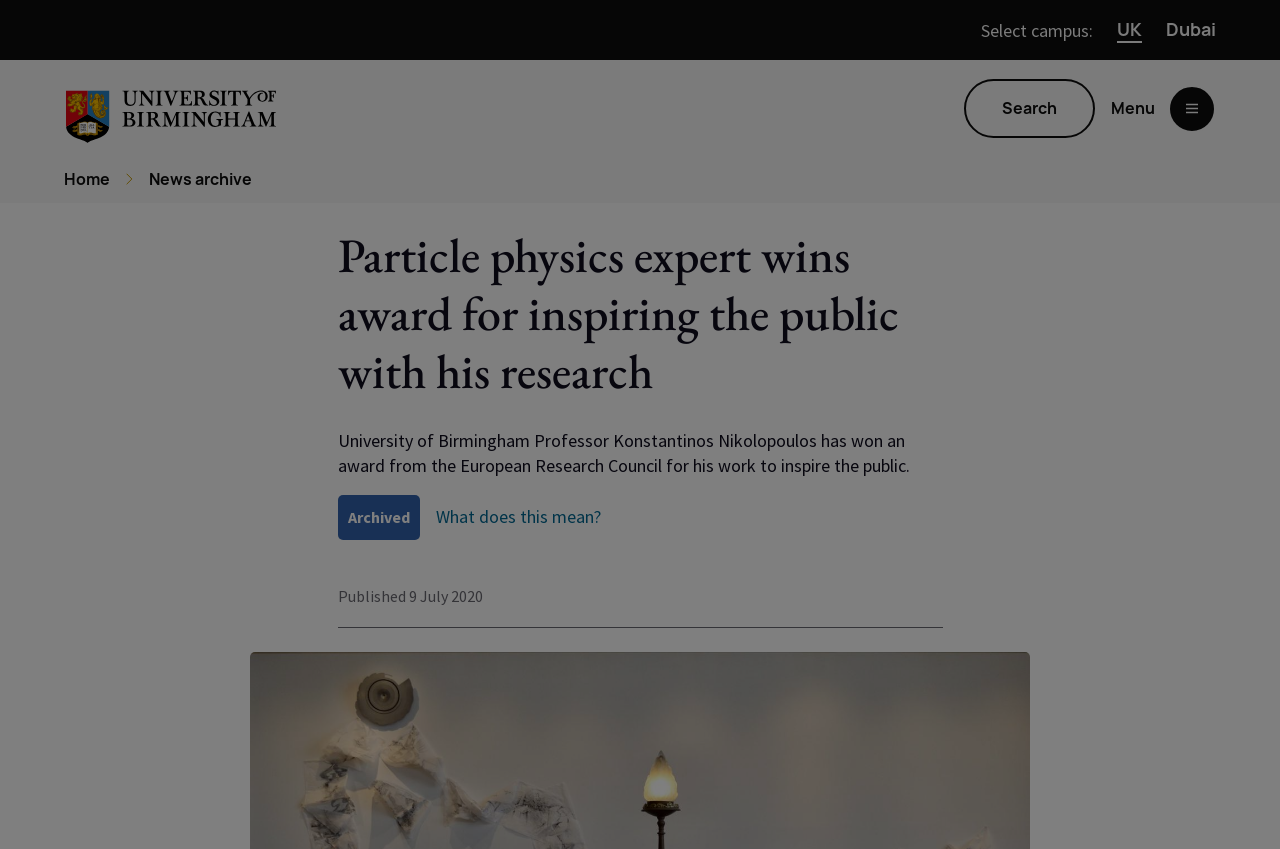Review the image closely and give a comprehensive answer to the question: What is the name of the university that the professor is affiliated with?

The answer can be found in the paragraph of text that describes the award winner, which states 'University of Birmingham Professor Konstantinos Nikolopoulos has won an award from the European Research Council for his work to inspire the public.'